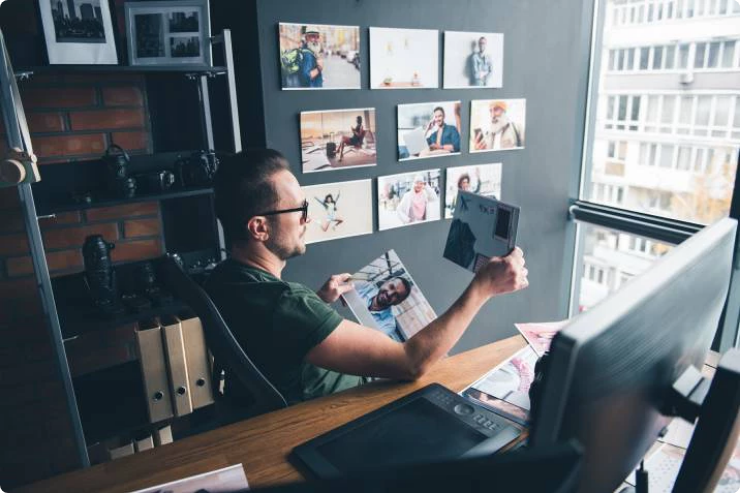What is on the shelves to the left?
Please provide a single word or phrase in response based on the screenshot.

Photography equipment